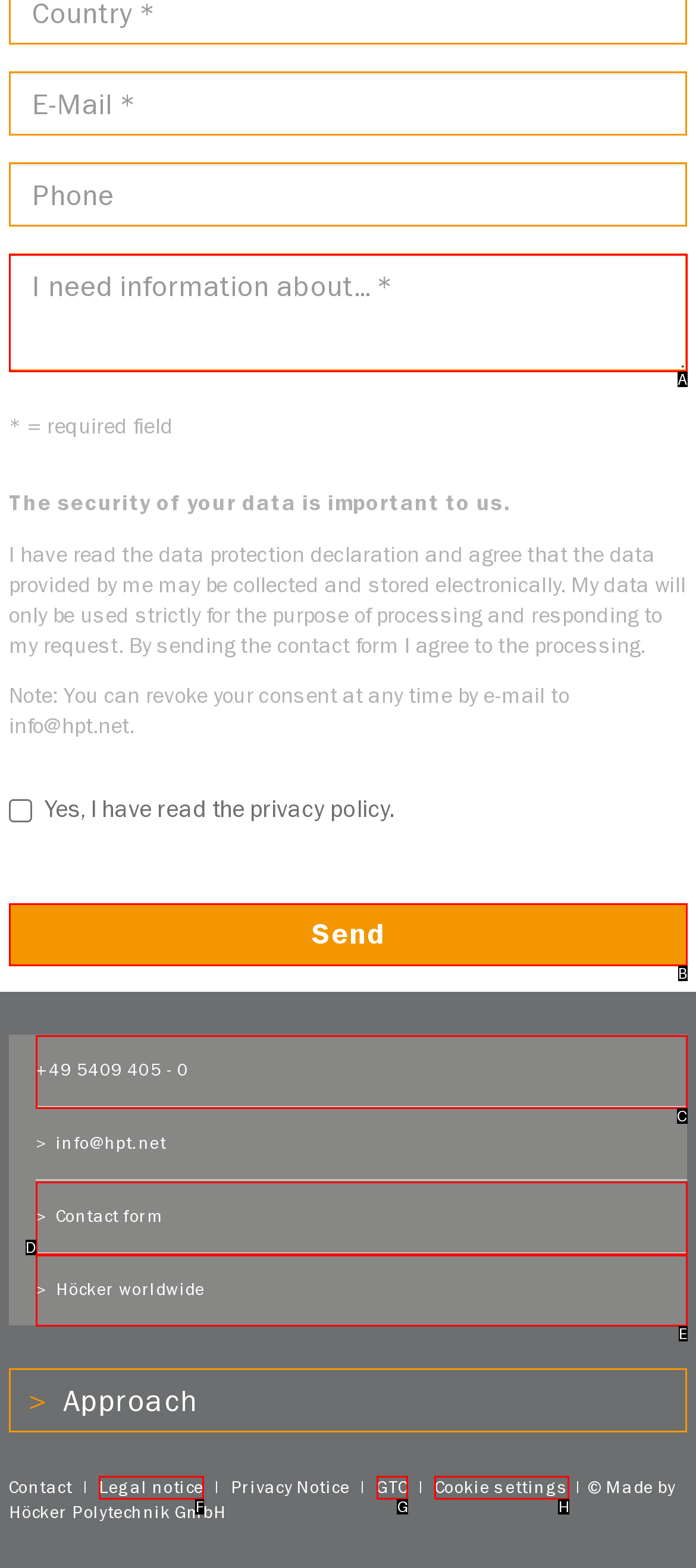Choose the HTML element that best fits the description: Send. Answer with the option's letter directly.

B